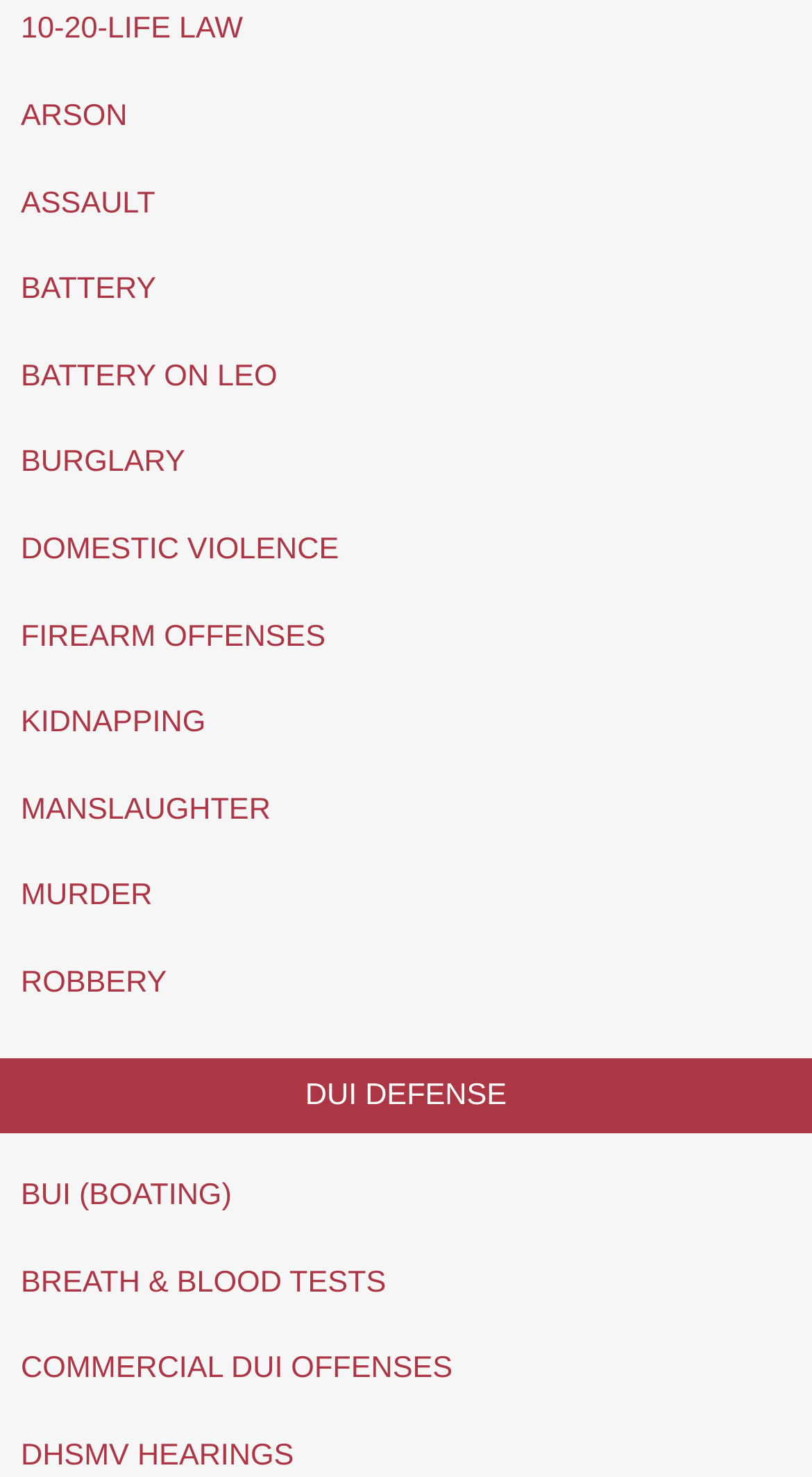Find and provide the bounding box coordinates for the UI element described with: "Manslaughter".

[0.026, 0.537, 0.333, 0.56]